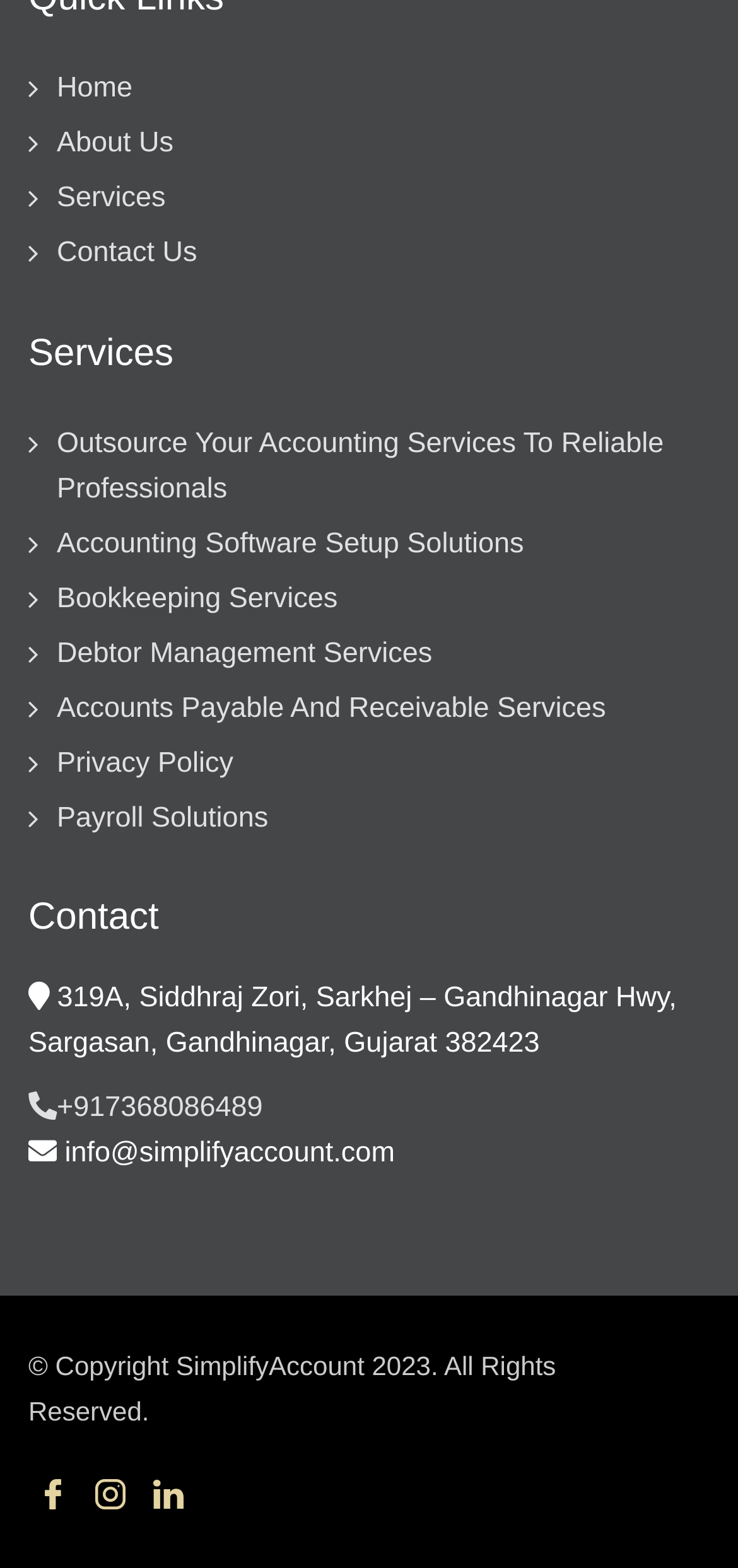Locate the bounding box coordinates of the element that should be clicked to fulfill the instruction: "go to home page".

[0.077, 0.046, 0.18, 0.067]